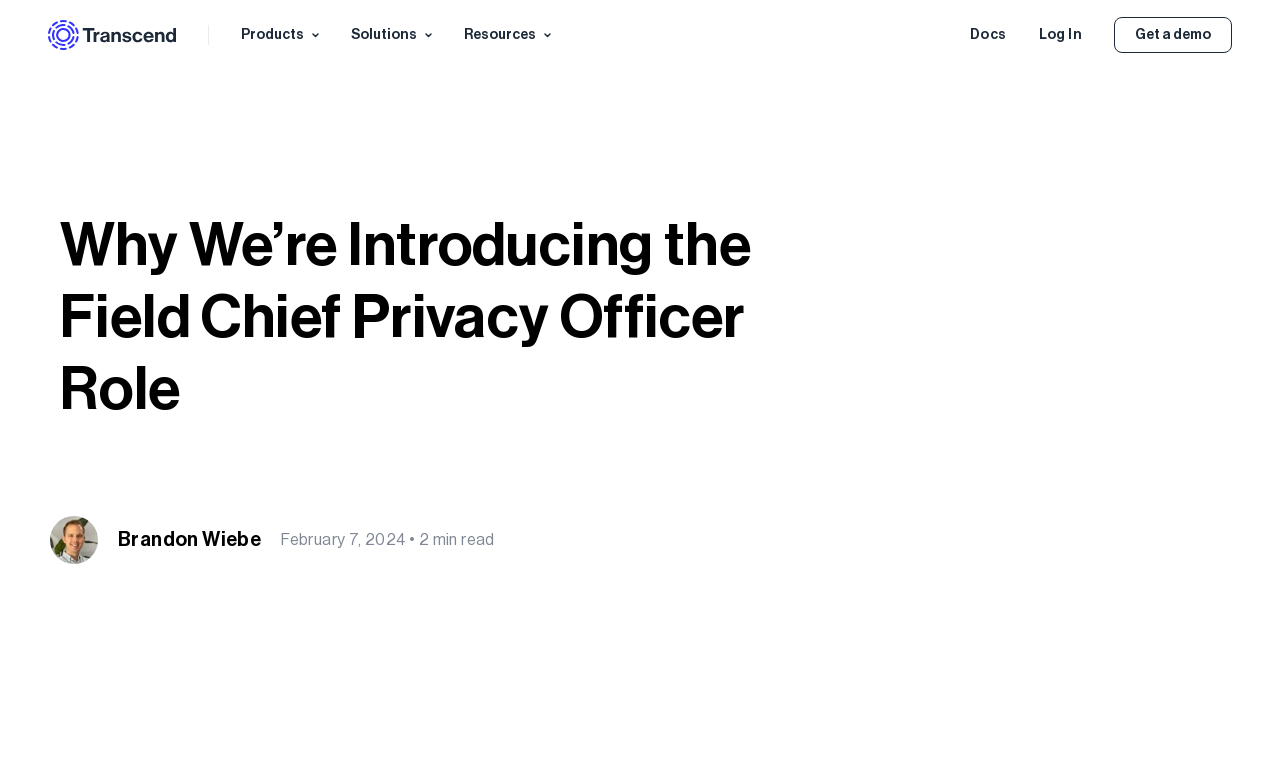Please extract the primary headline from the webpage.

Why We’re Introducing the Field Chief Privacy Officer Role 